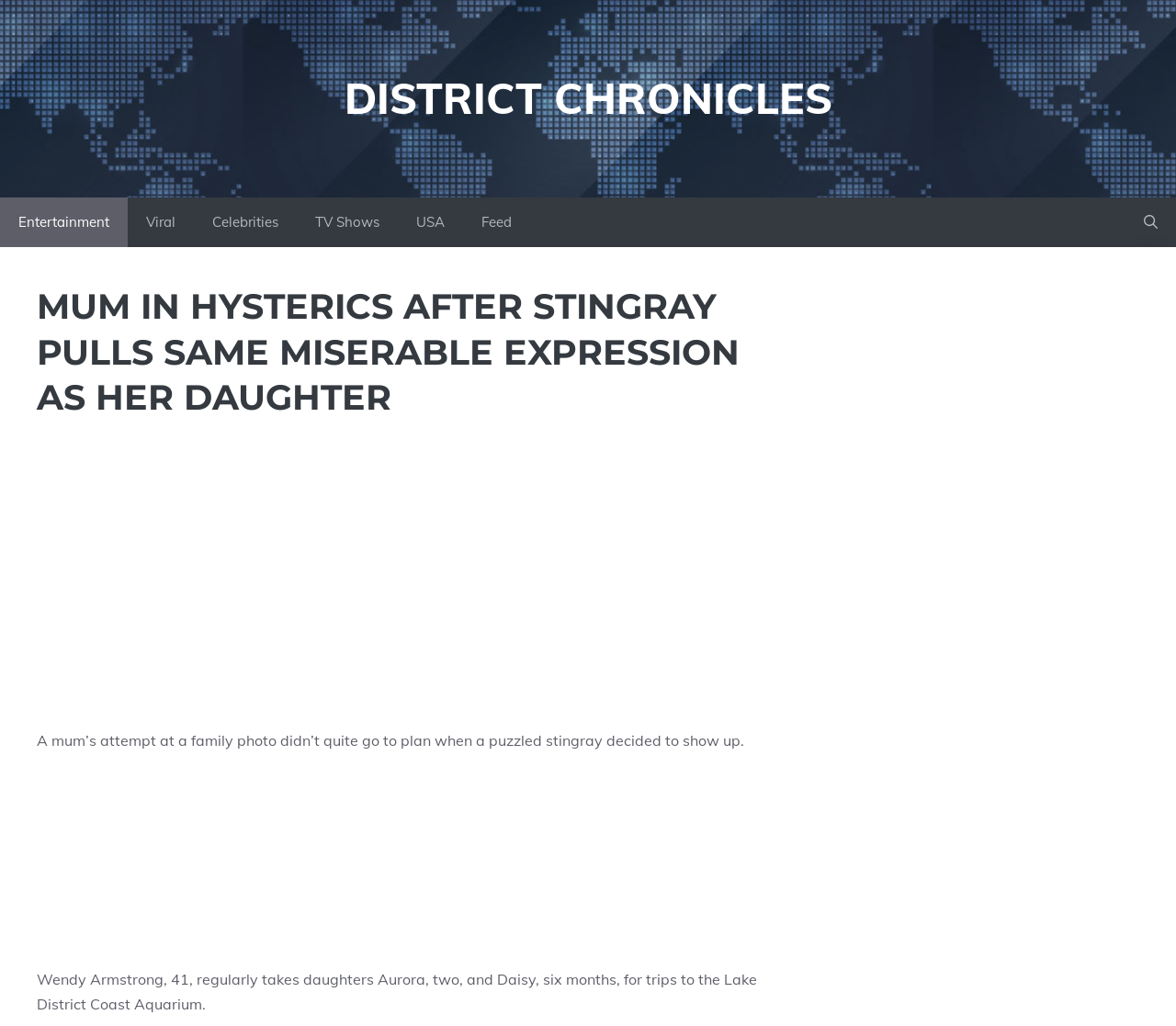Find the bounding box coordinates of the element to click in order to complete this instruction: "Click on the DISTRICT CHRONICLES link". The bounding box coordinates must be four float numbers between 0 and 1, denoted as [left, top, right, bottom].

[0.293, 0.07, 0.707, 0.122]